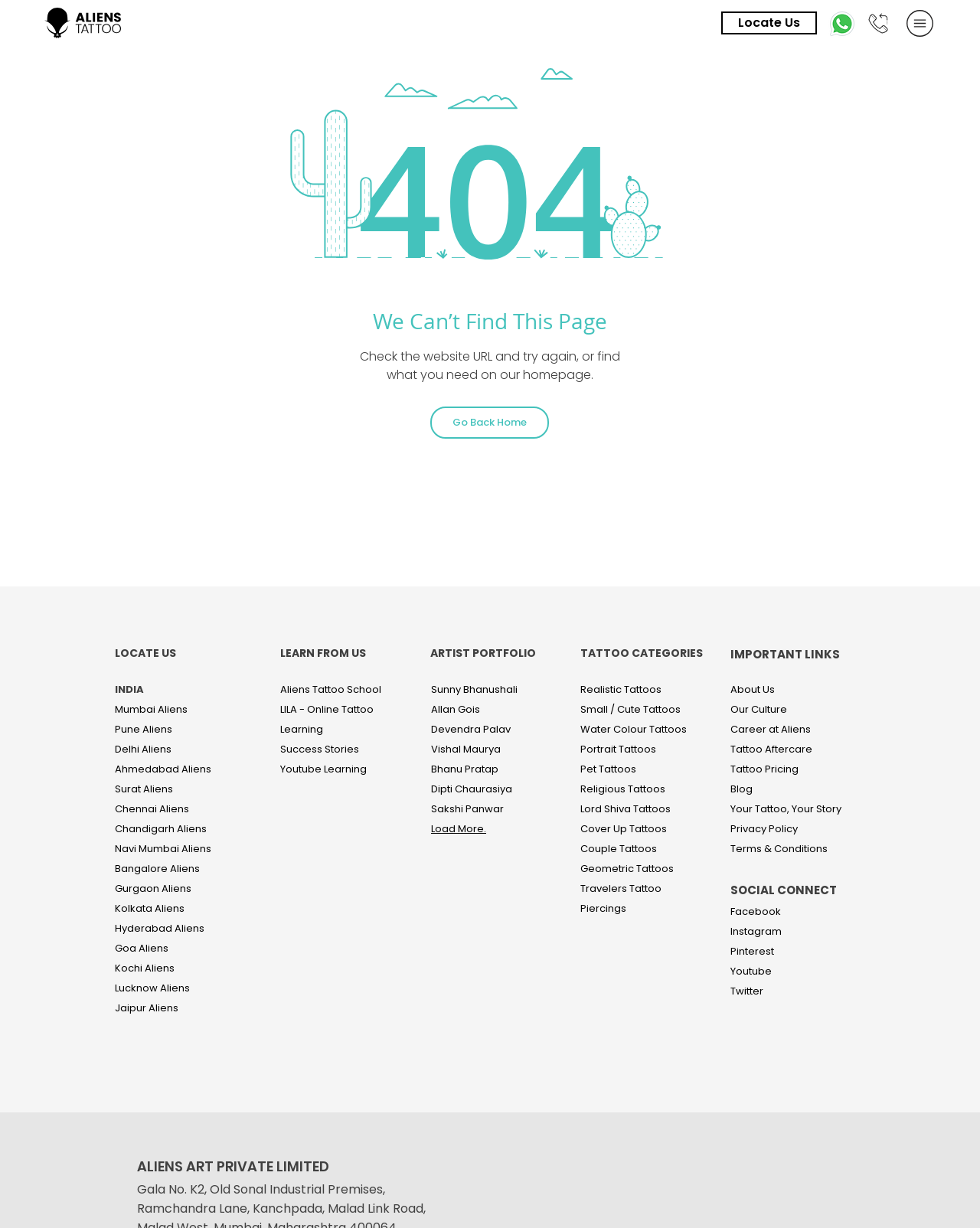Examine the image carefully and respond to the question with a detailed answer: 
How many tattoo categories are listed?

The tattoo categories are listed in the 'TATTOO CATEGORIES' section, which is located in the main section of the webpage, and it lists 14 different categories, including Realistic Tattoos, Small / Cute Tattoos, and others.